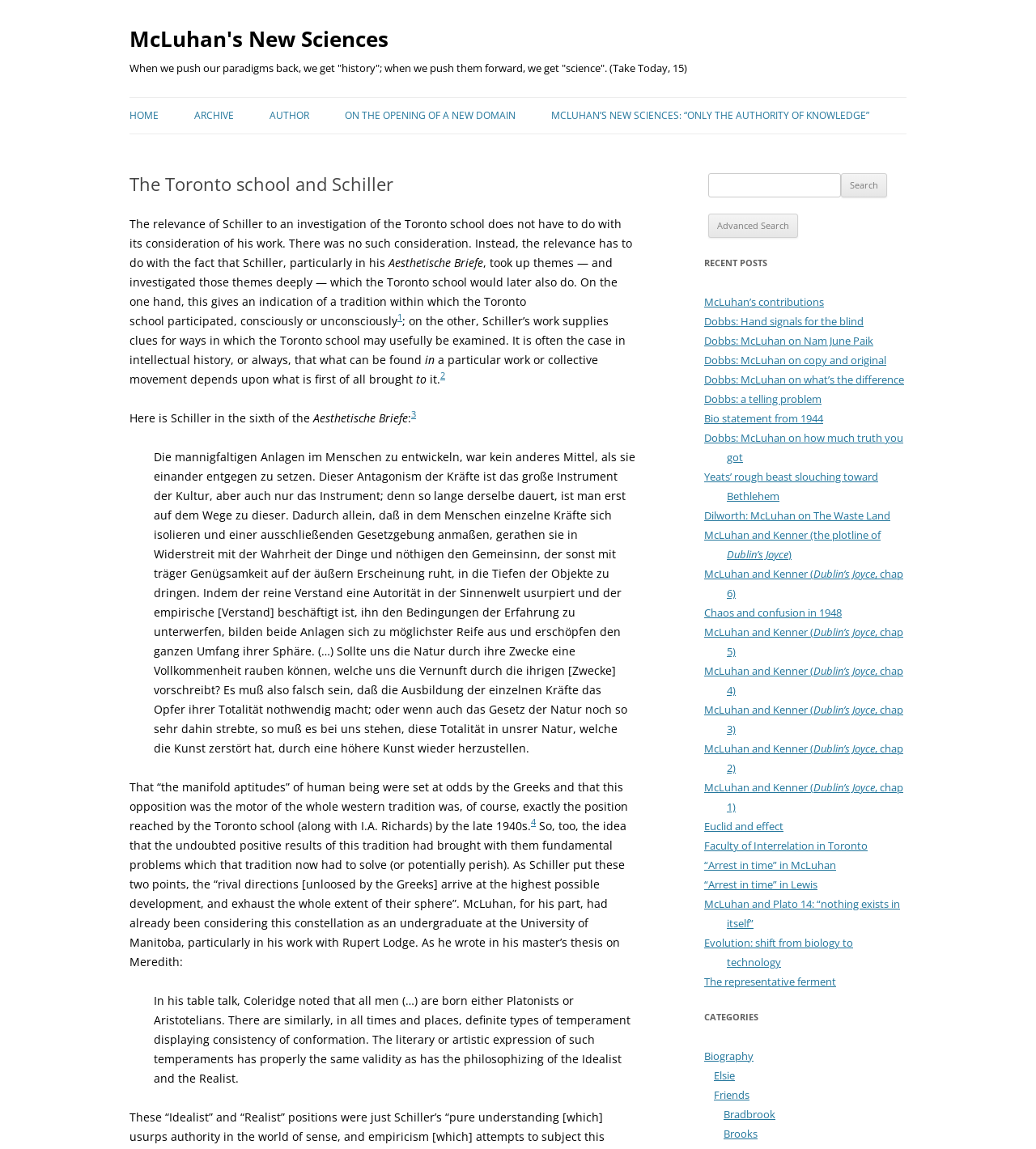Please determine the bounding box coordinates of the element to click on in order to accomplish the following task: "Click on 'McLuhan’s New Sciences'". Ensure the coordinates are four float numbers ranging from 0 to 1, i.e., [left, top, right, bottom].

[0.125, 0.017, 0.375, 0.051]